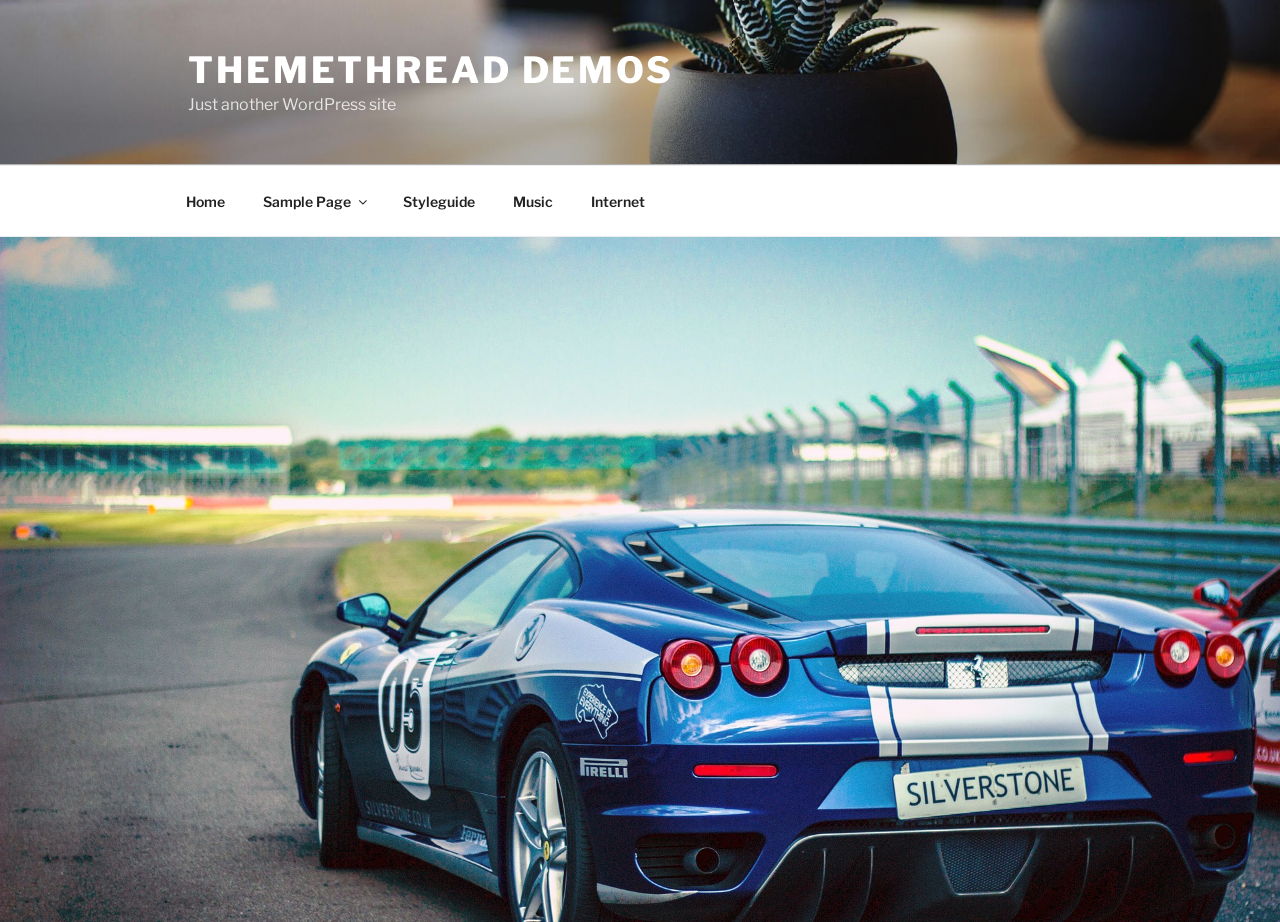Answer succinctly with a single word or phrase:
What is the tagline of the website?

Just another WordPress site